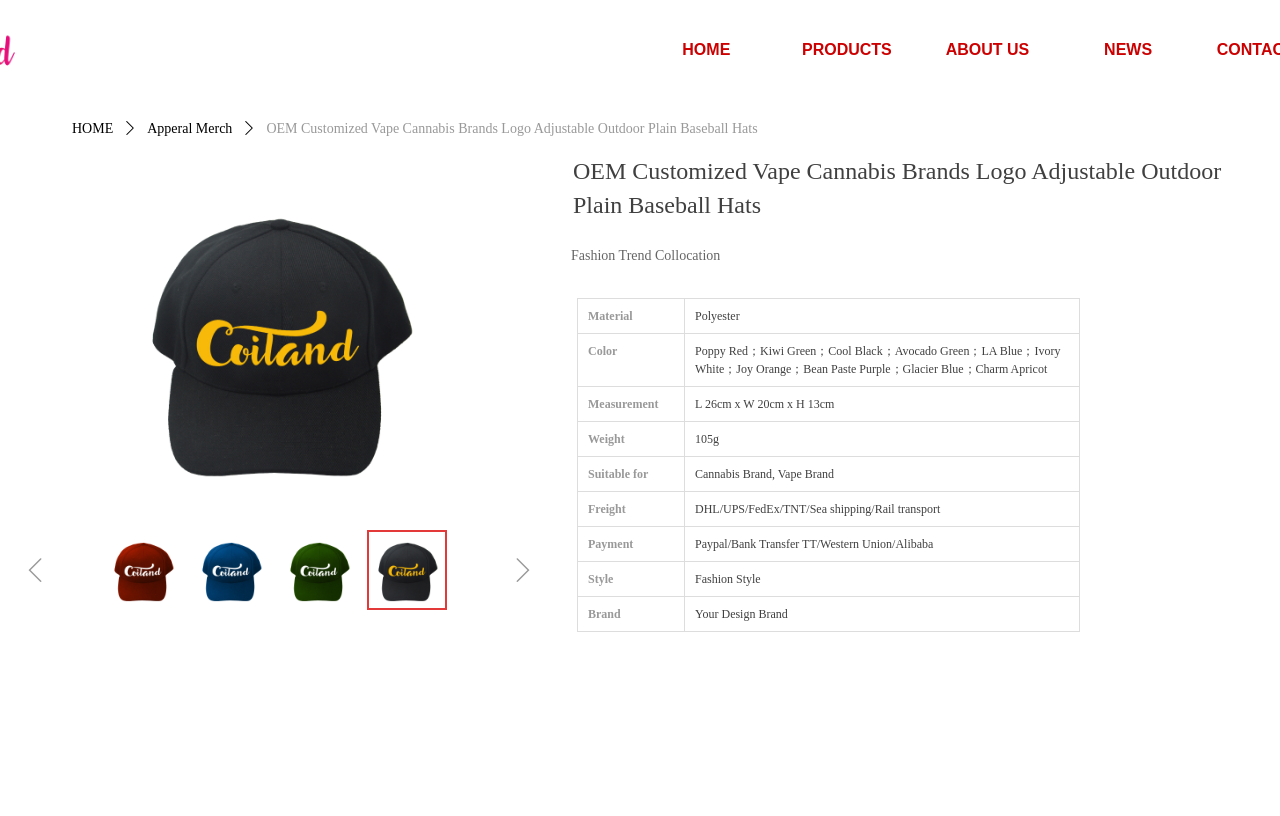Extract the top-level heading from the webpage and provide its text.

OEM Customized Vape Cannabis Brands Logo Adjustable Outdoor Plain Baseball Hats